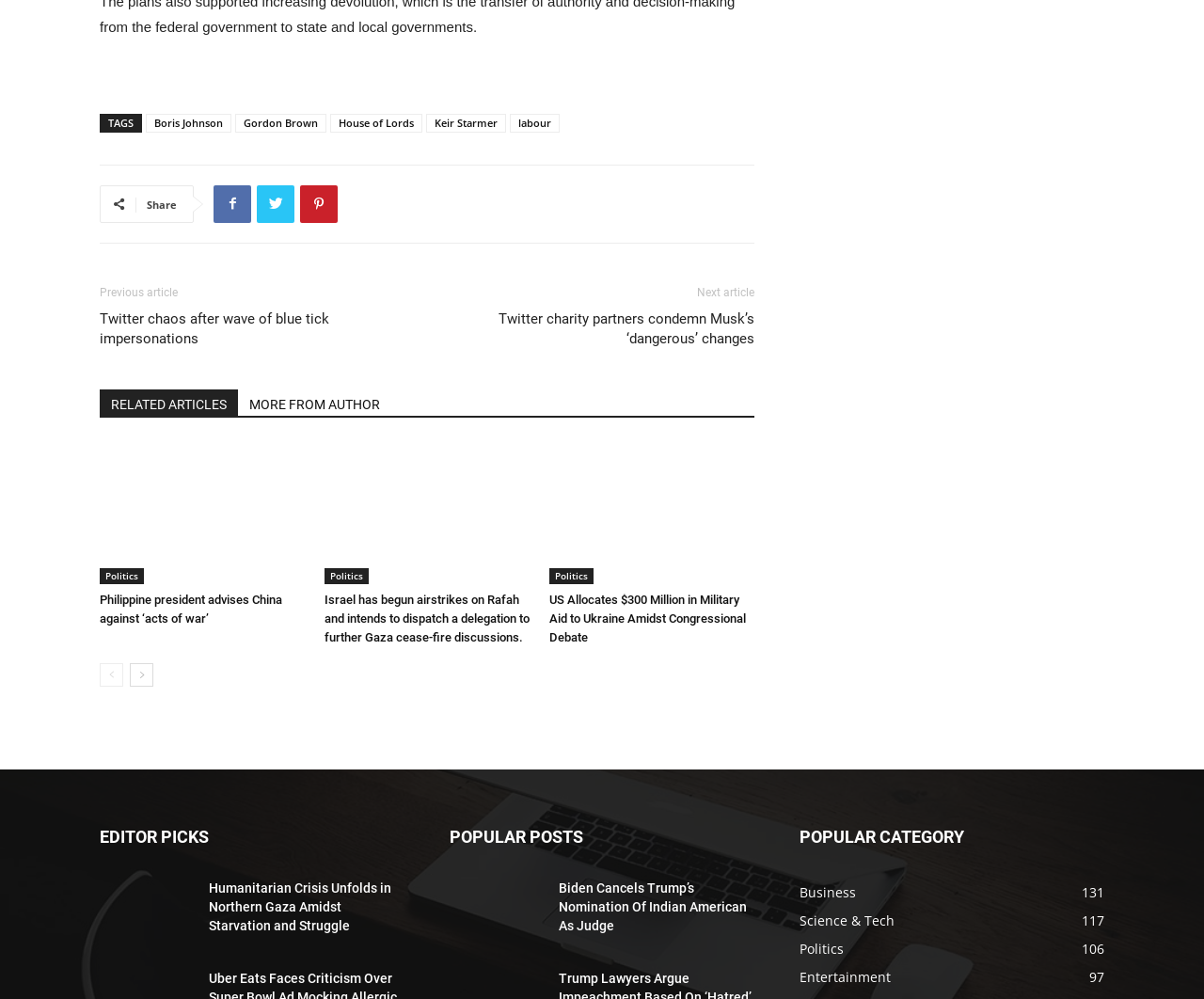Please specify the bounding box coordinates of the region to click in order to perform the following instruction: "Read about NCC, Manchester cyber firm".

None